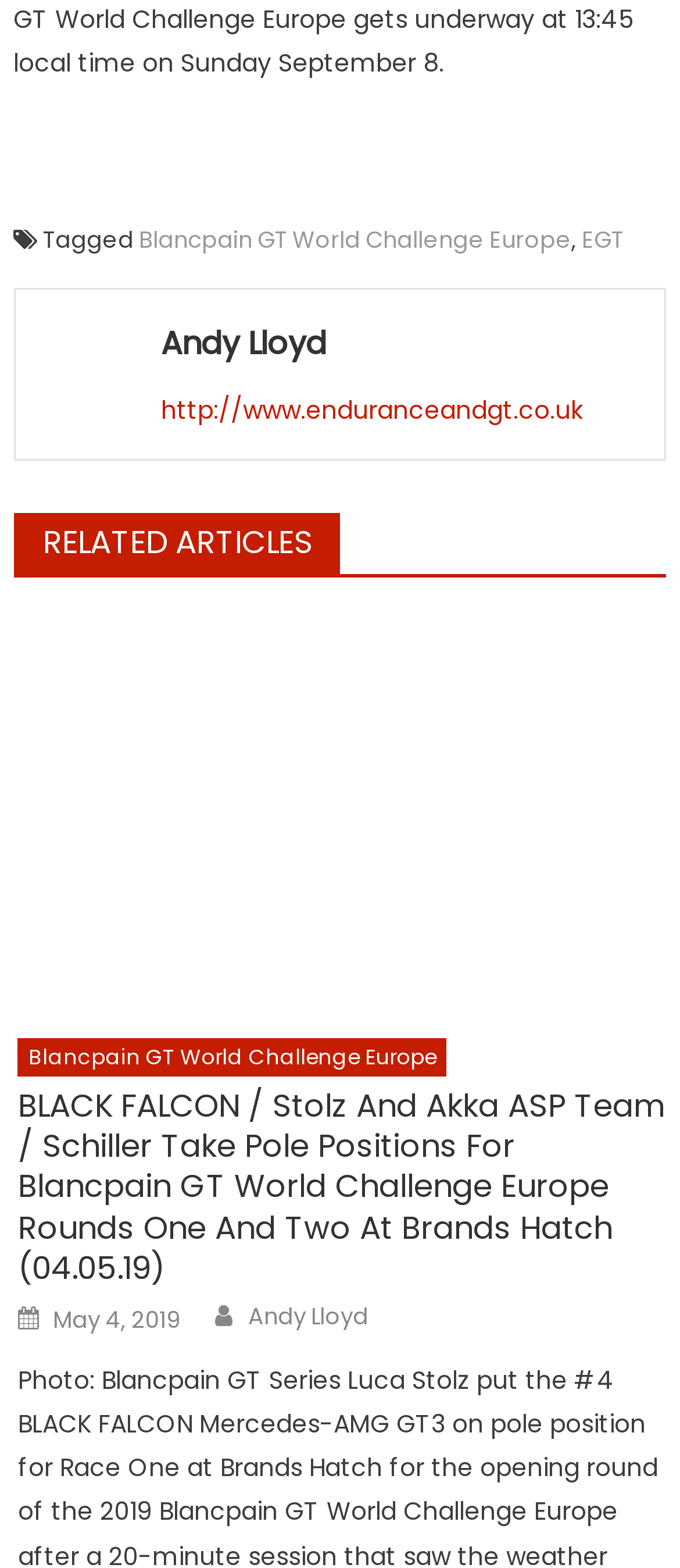Find and indicate the bounding box coordinates of the region you should select to follow the given instruction: "Visit the website of Endurance and GT".

[0.237, 0.251, 0.857, 0.273]